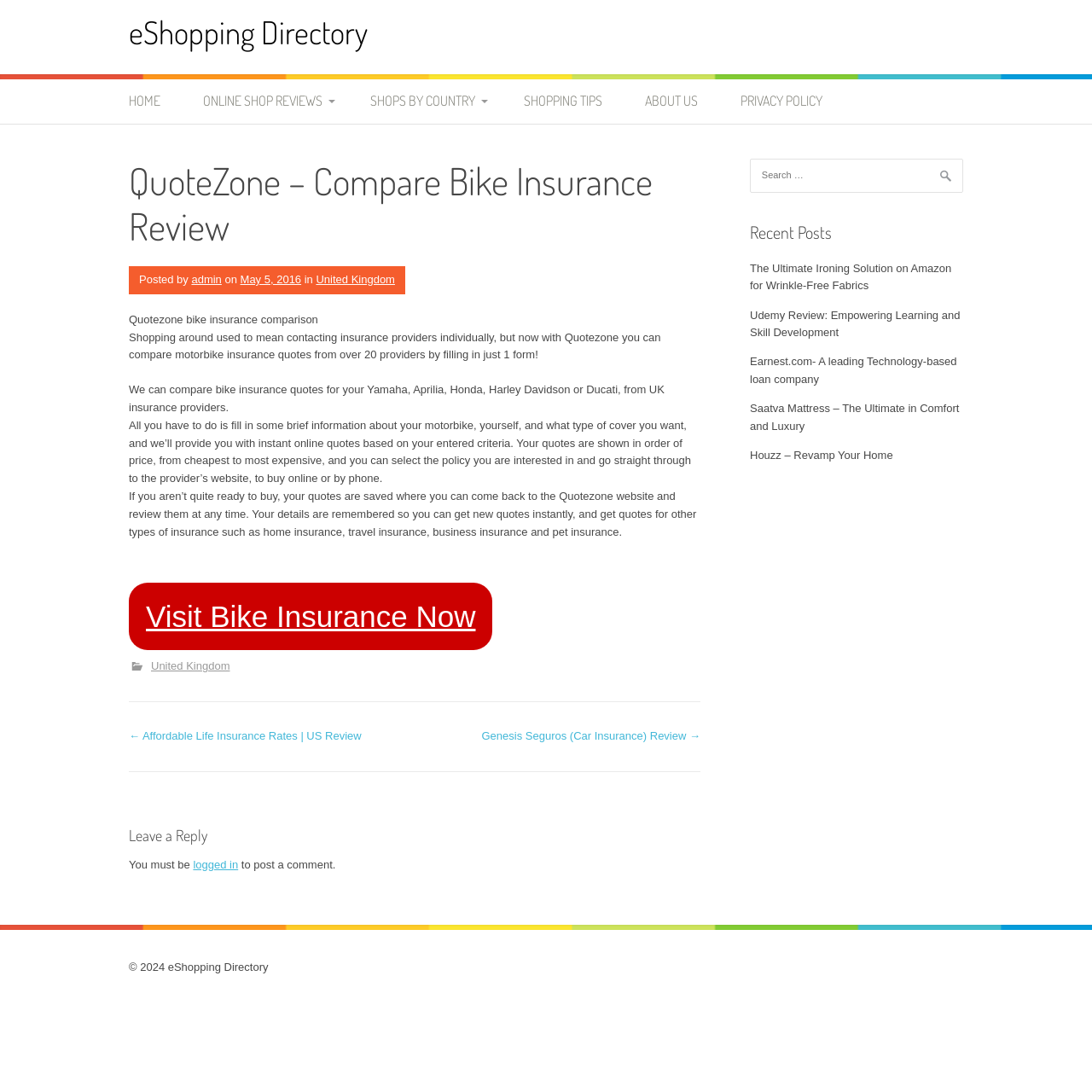How many links are there under the 'SHOPS BY COUNTRY' section?
Analyze the screenshot and provide a detailed answer to the question.

I counted the number of links under the 'SHOPS BY COUNTRY' section, which includes countries from different regions like 'AFRICA', 'ASIA', 'AUSTRALIA', and so on. There are 43 links in total.